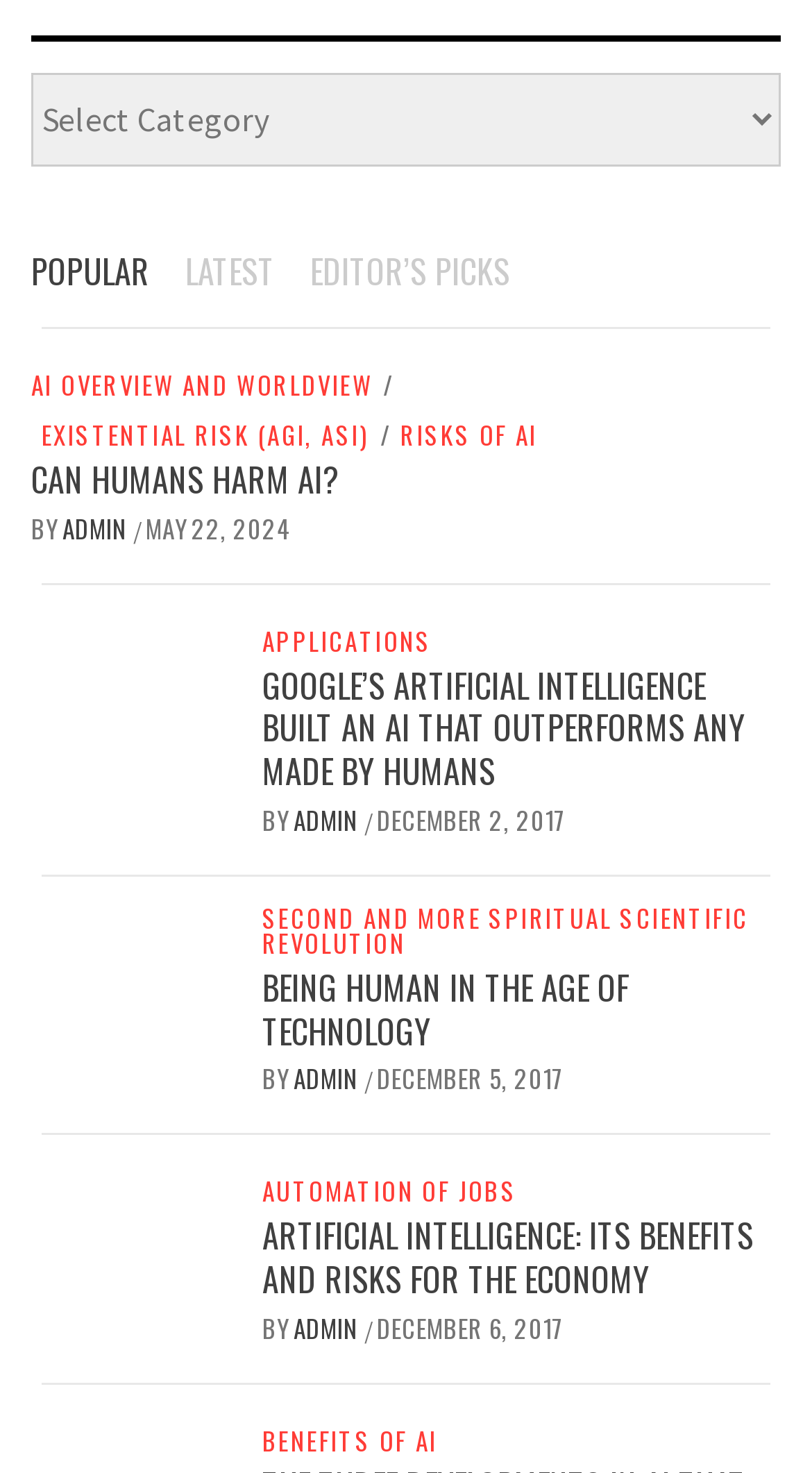What is the date of the article 'ARTIFICIAL INTELLIGENCE: ITS BENEFITS AND RISKS FOR THE ECONOMY'?
Please use the image to provide an in-depth answer to the question.

The article 'ARTIFICIAL INTELLIGENCE: ITS BENEFITS AND RISKS FOR THE ECONOMY' has a date label 'DECEMBER 6, 2017', which is the date of the article.